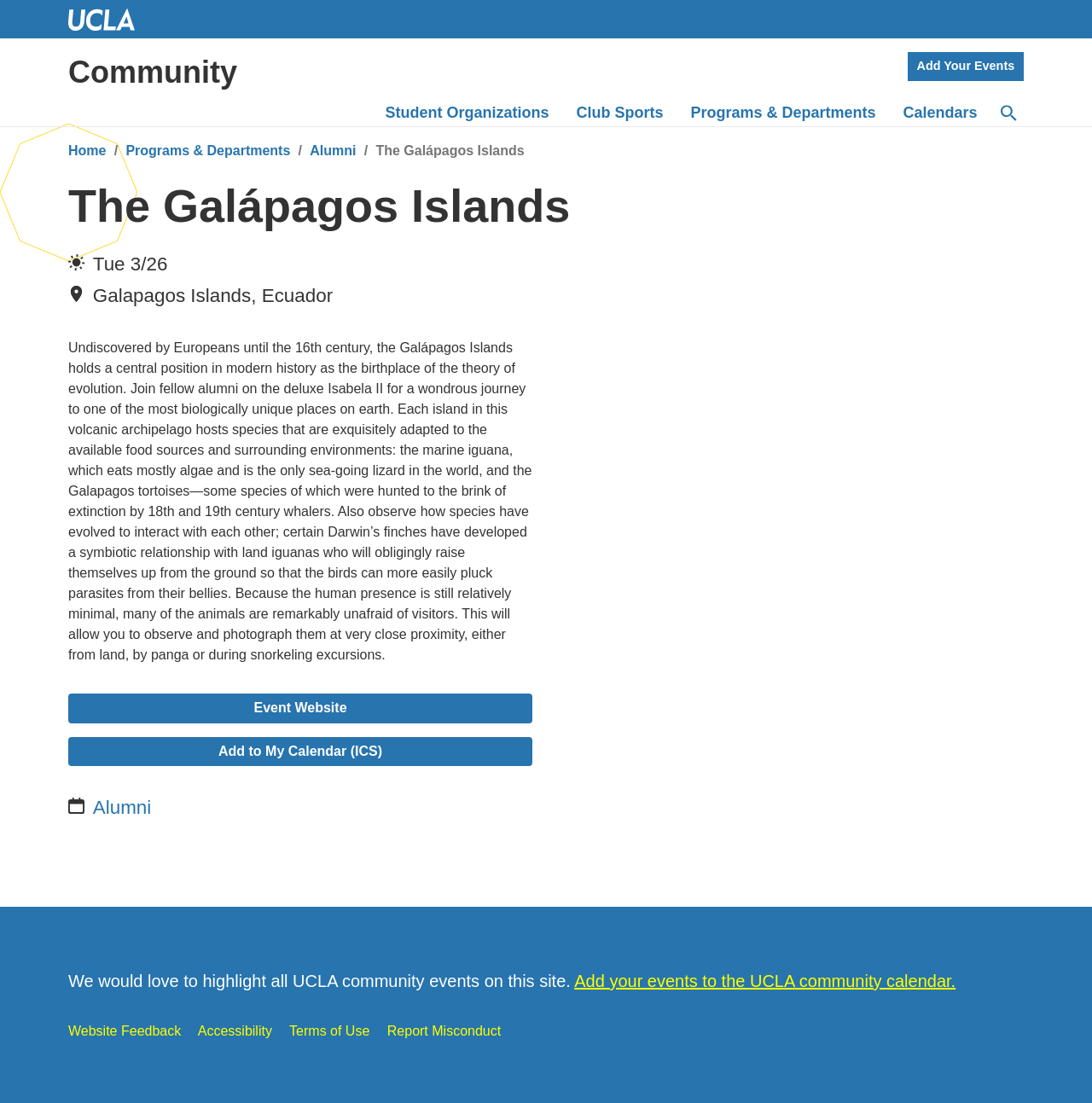Please specify the bounding box coordinates of the clickable section necessary to execute the following command: "Add your events to the UCLA community calendar".

[0.526, 0.881, 0.875, 0.898]